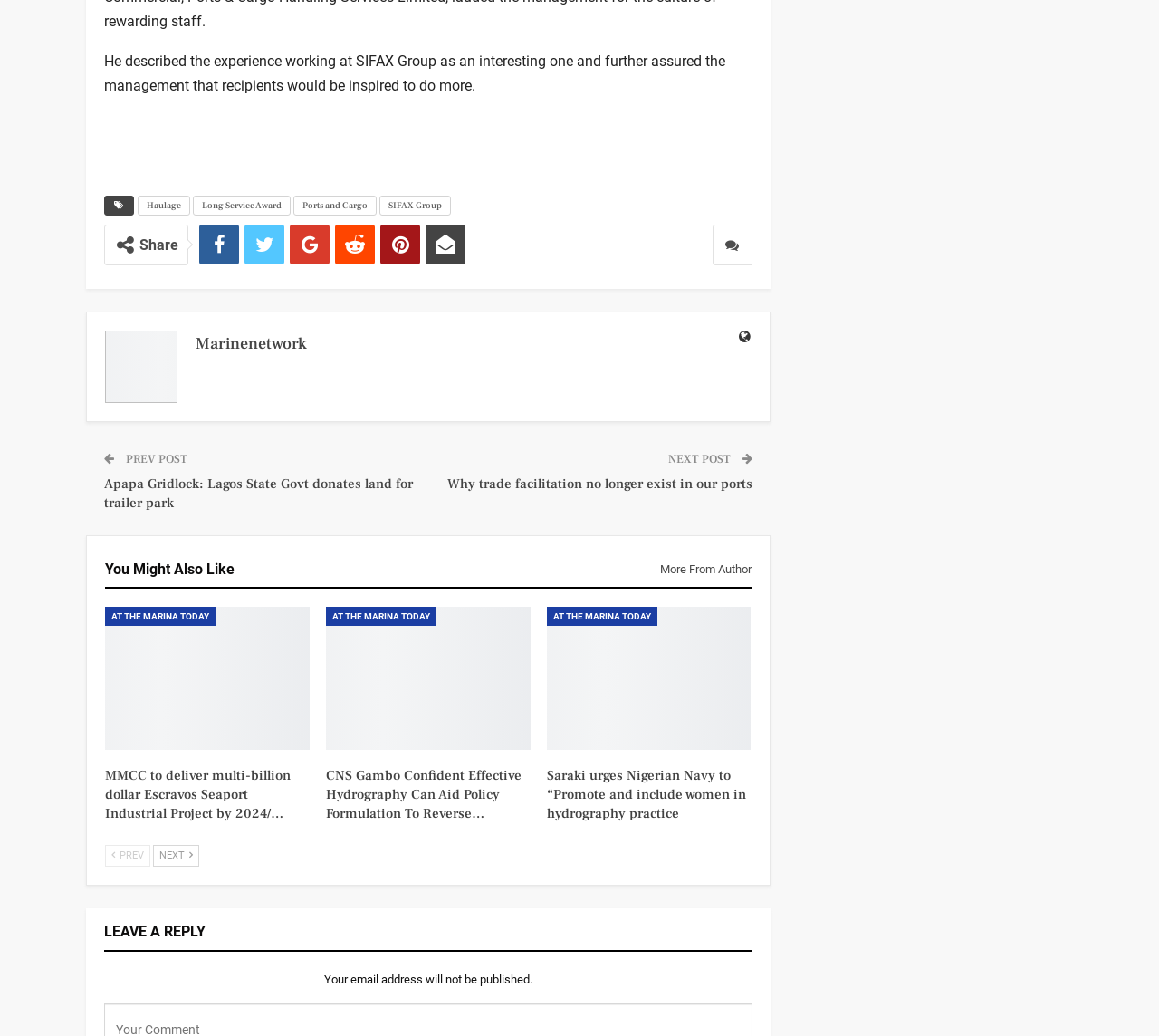Locate the bounding box coordinates of the element to click to perform the following action: 'Click on Leave a comment on: “SIFAX Group honours 46 staff at Long Service Award”'. The coordinates should be given as four float values between 0 and 1, in the form of [left, top, right, bottom].

[0.614, 0.217, 0.649, 0.256]